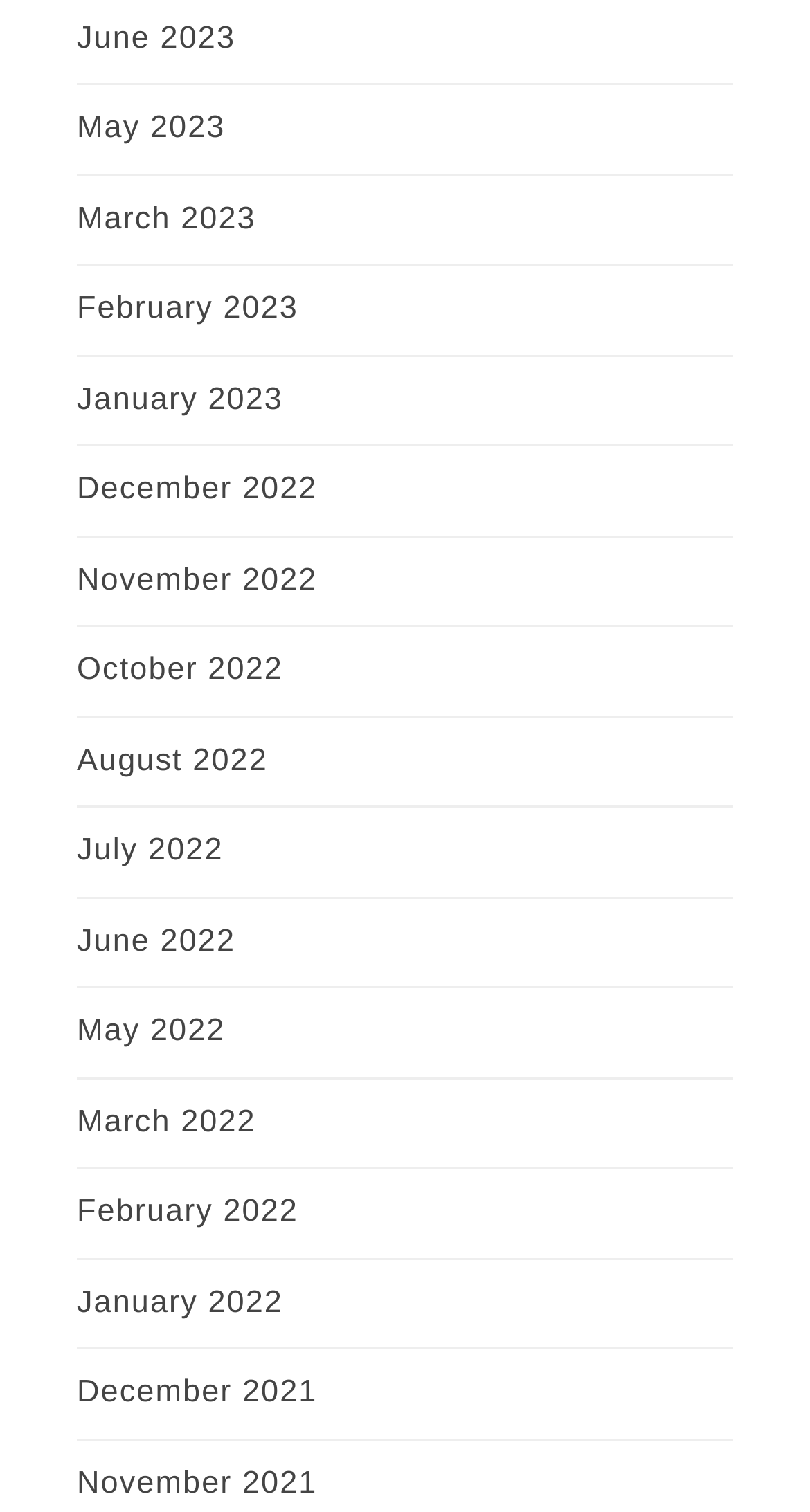Please identify the bounding box coordinates of the area I need to click to accomplish the following instruction: "view June 2023".

[0.095, 0.014, 0.291, 0.037]